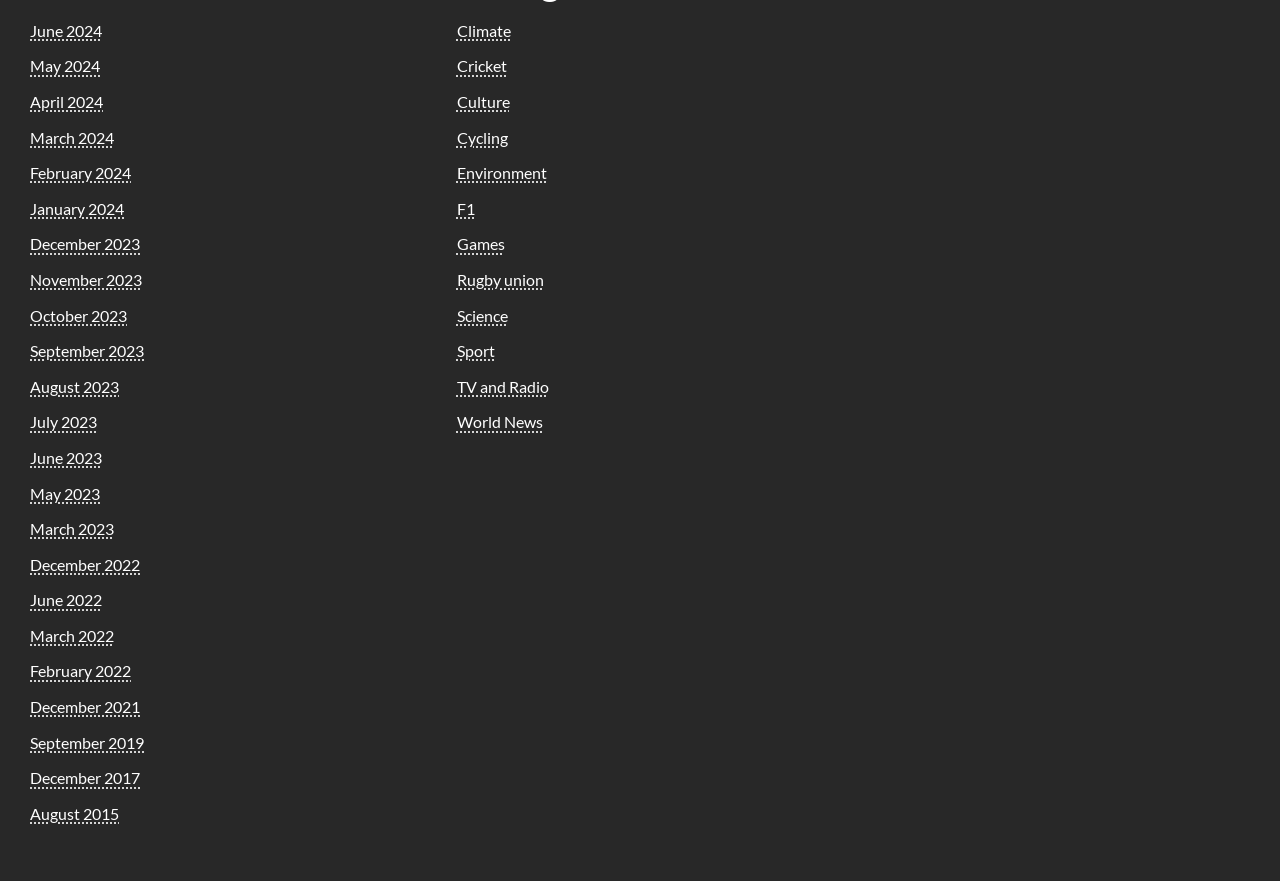Locate the bounding box coordinates of the element's region that should be clicked to carry out the following instruction: "Browse news for August 2015". The coordinates need to be four float numbers between 0 and 1, i.e., [left, top, right, bottom].

[0.023, 0.912, 0.093, 0.934]